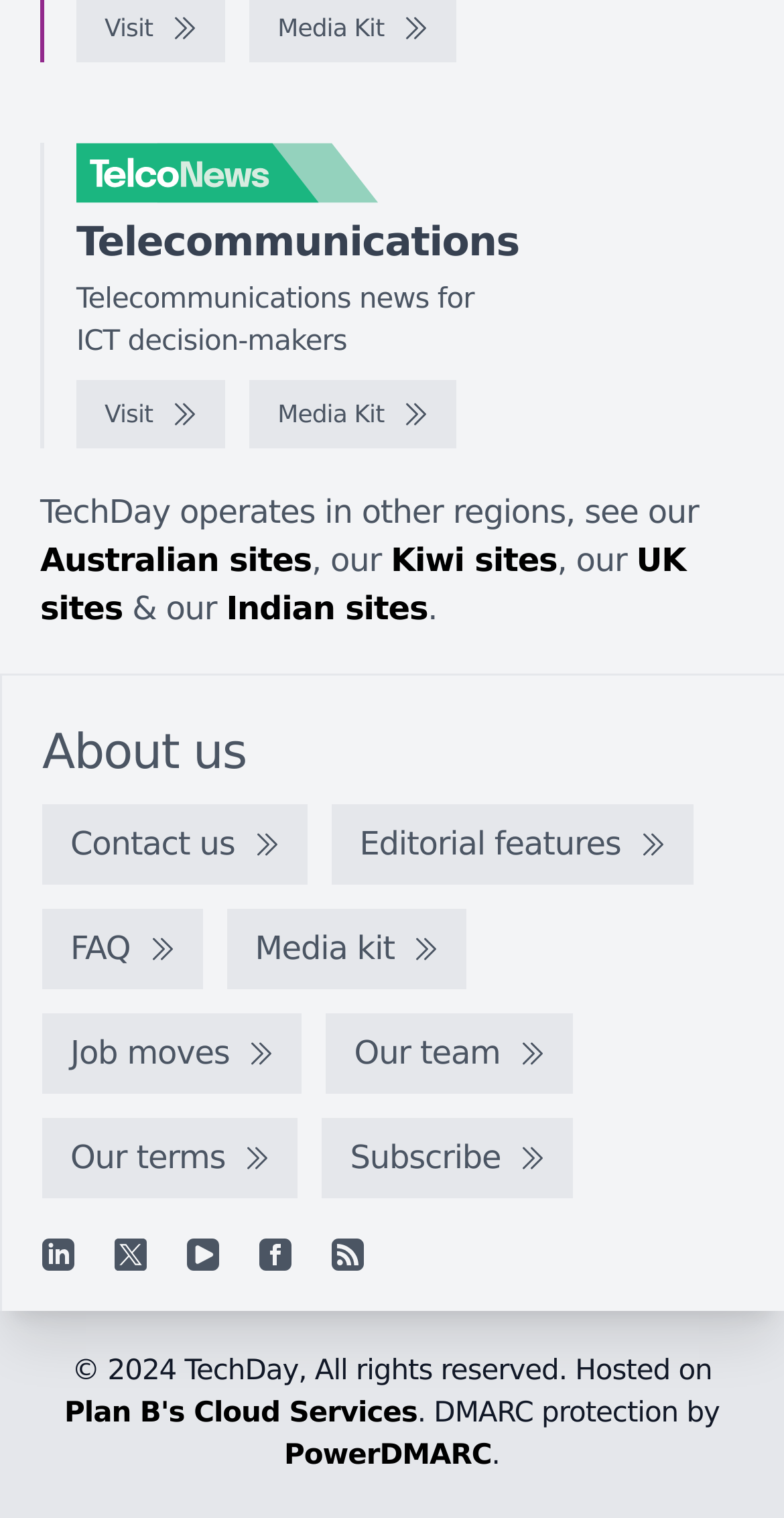What is the main topic of the website?
We need a detailed and exhaustive answer to the question. Please elaborate.

The main topic of the website is 'Telecommunications' which is mentioned in the StaticText element with the text 'Telecommunications'.